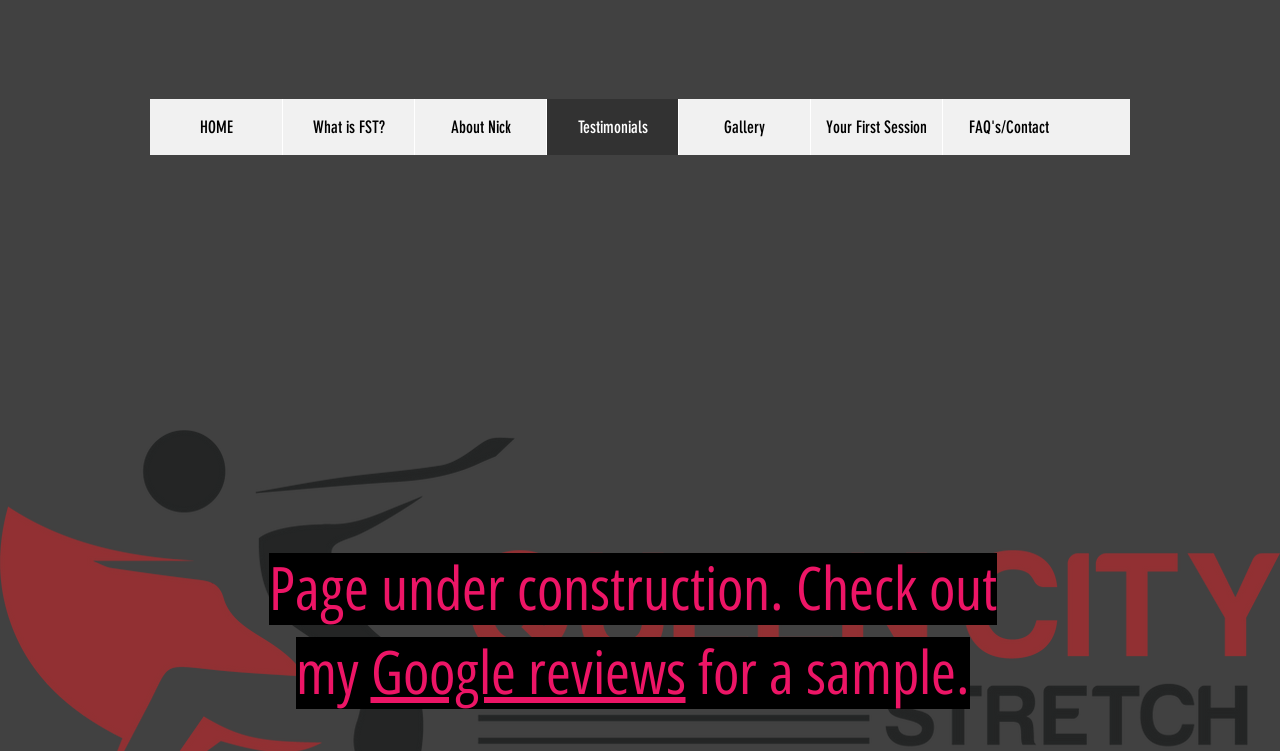What is the current status of the webpage?
Craft a detailed and extensive response to the question.

The webpage explicitly states that the 'Page under construction. Check out my Google reviews for a sample.' This indicates that the webpage is currently under construction.